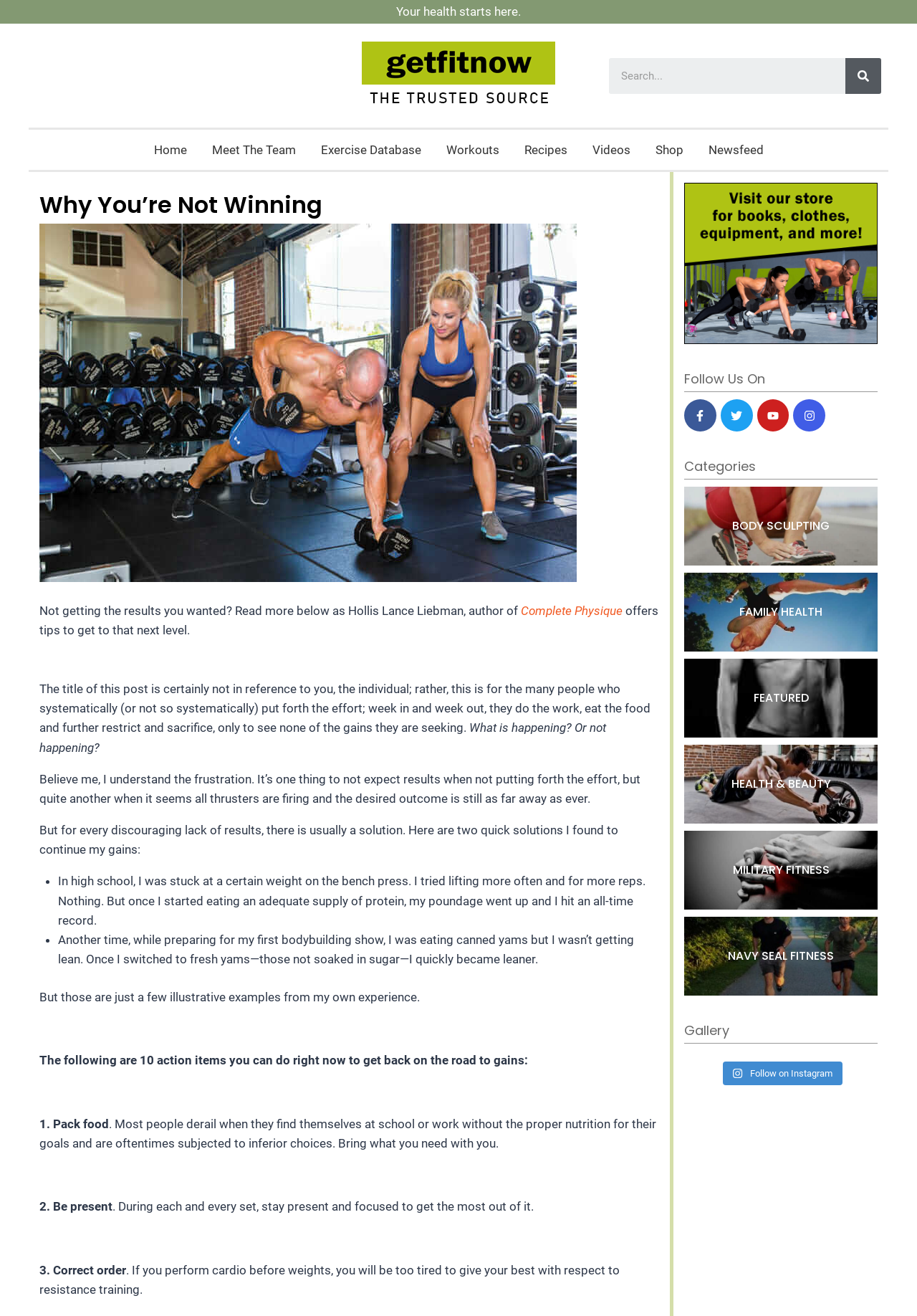What is the purpose of packing food according to the webpage?
Please elaborate on the answer to the question with detailed information.

According to the webpage, packing food is important because most people derail when they find themselves at school or work without the proper nutrition for their goals and are oftentimes subjected to inferior choices.